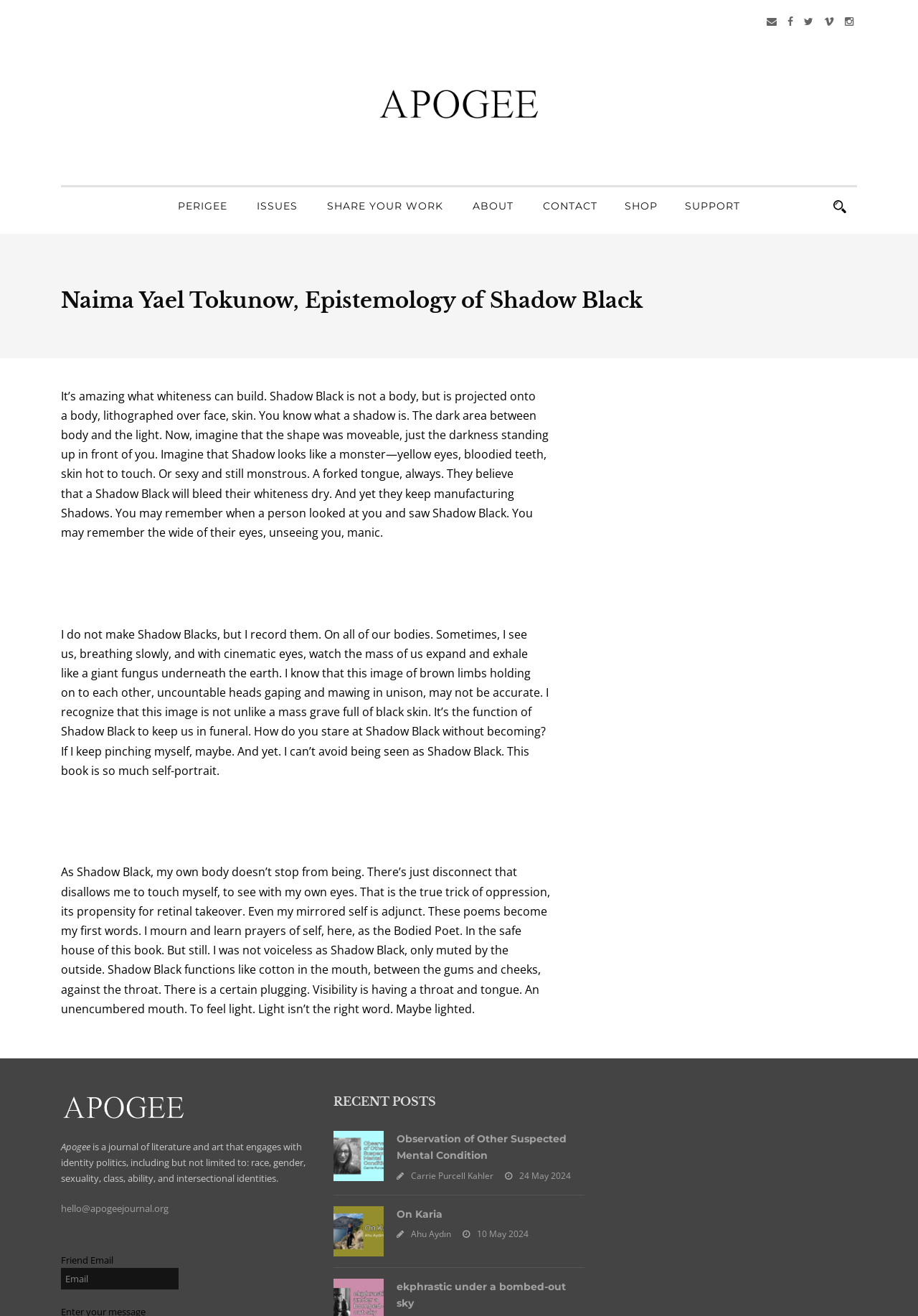What is the title of the poem?
Look at the screenshot and respond with a single word or phrase.

Epistemology of Shadow Black